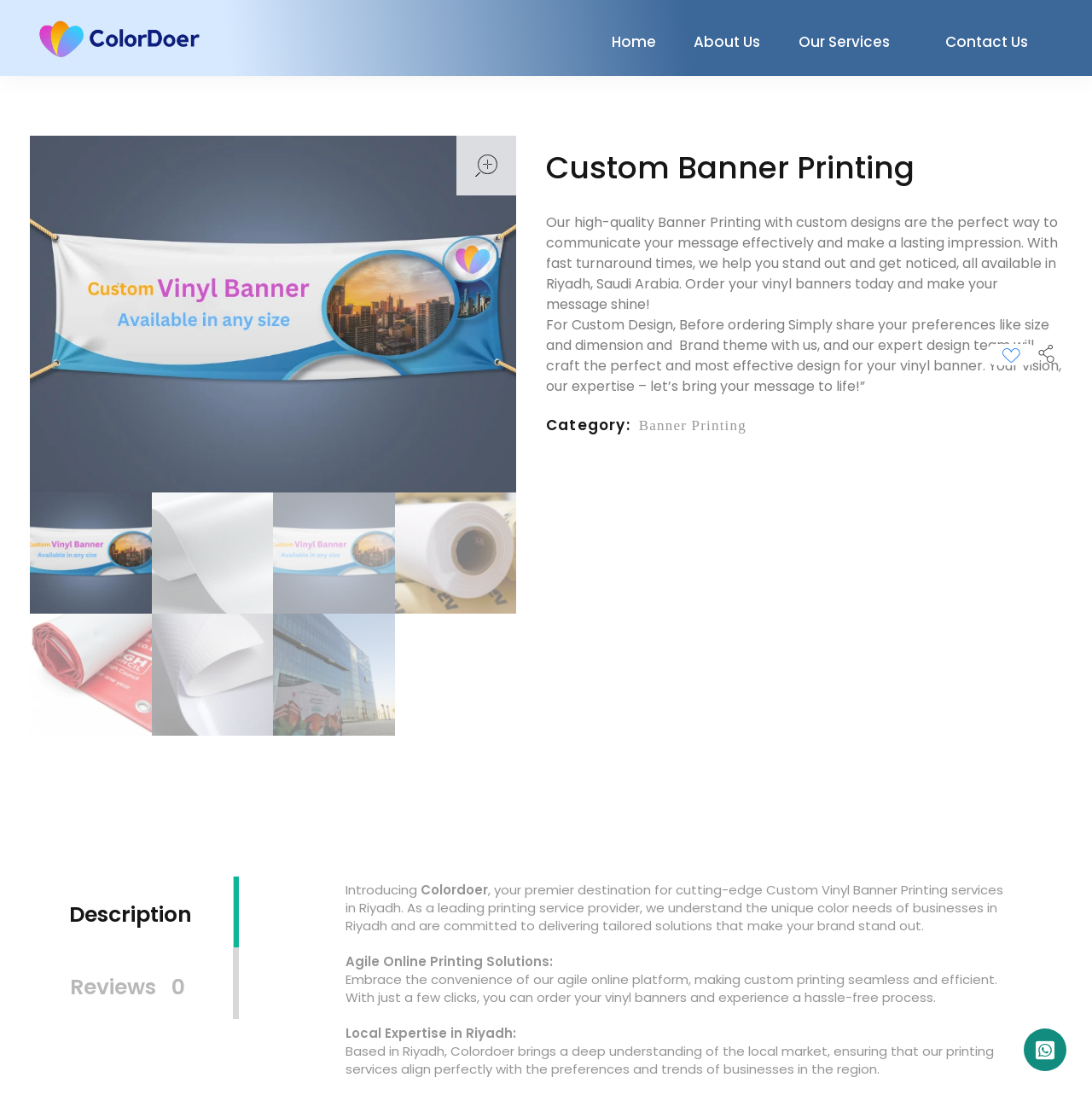Construct a thorough caption encompassing all aspects of the webpage.

The webpage is about ColorDoer Printings, a company that offers custom banner printing services in Riyadh, Saudi Arabia. At the top left corner, there is a logo of ColorDoer with the company name, which is also a link. Next to the logo, there is a heading that reads "Colordoer Printings". Below the heading, there is a static text that says "Seamless Online Printing in Riyadh - Redefined".

On the top right corner, there are four links: "Home", "About Us", "Our Services", and "Contact Us". Below these links, there is a section that appears to be a hero image or a banner with several images, including a banner flex fitting in Riyadh Airport area.

The main content of the webpage is divided into two sections. The first section has a heading that reads "Custom Banner Printing" and a paragraph of text that describes the benefits of using ColorDoer's custom banner printing services. Below the paragraph, there are two more paragraphs of text that provide more information about the services offered.

The second section has a tab list with two tabs: "Description" and "Reviews 0". The "Description" tab is not selected, and the "Reviews 0" tab also appears to be empty.

Below the tab list, there is a section that introduces ColorDoer as a premier destination for custom vinyl banner printing services in Riyadh. This section has several paragraphs of text that describe the company's services and benefits.

At the bottom right corner of the webpage, there is a button with an icon.